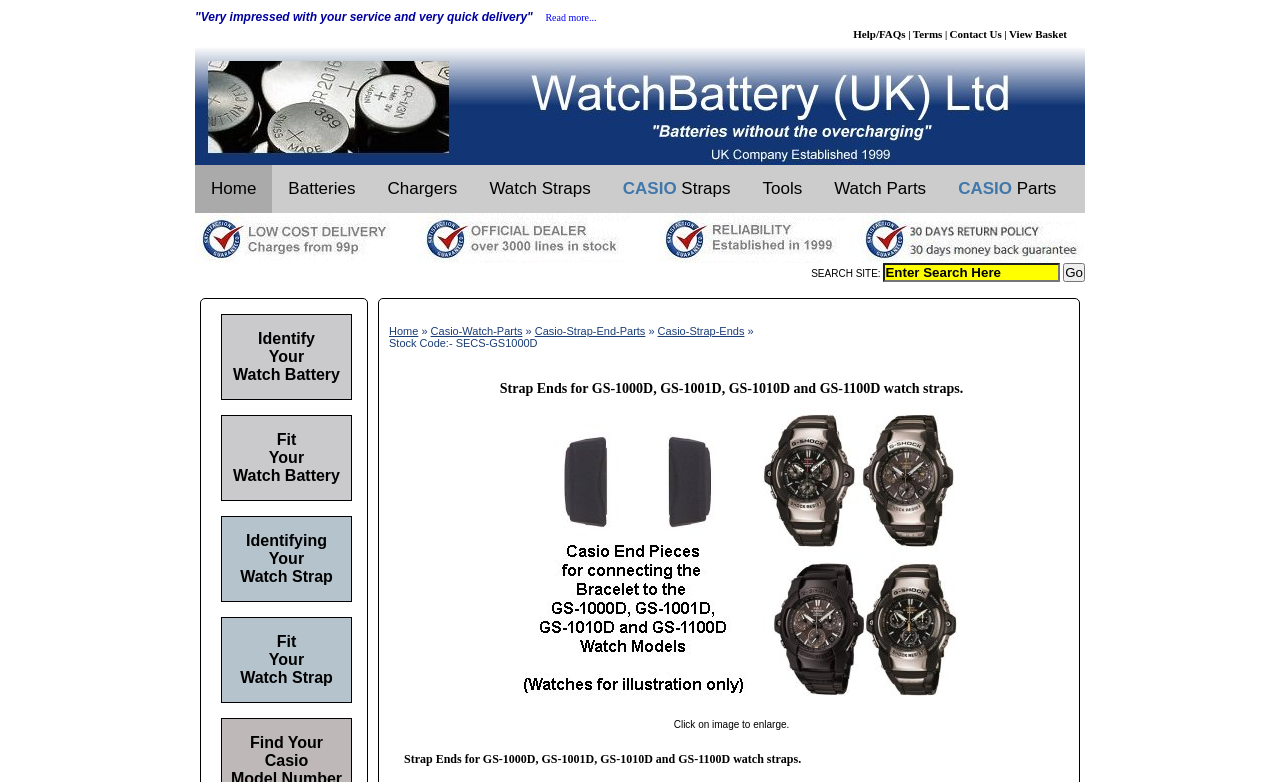Determine the bounding box coordinates for the clickable element to execute this instruction: "Search for products". Provide the coordinates as four float numbers between 0 and 1, i.e., [left, top, right, bottom].

[0.69, 0.336, 0.828, 0.361]